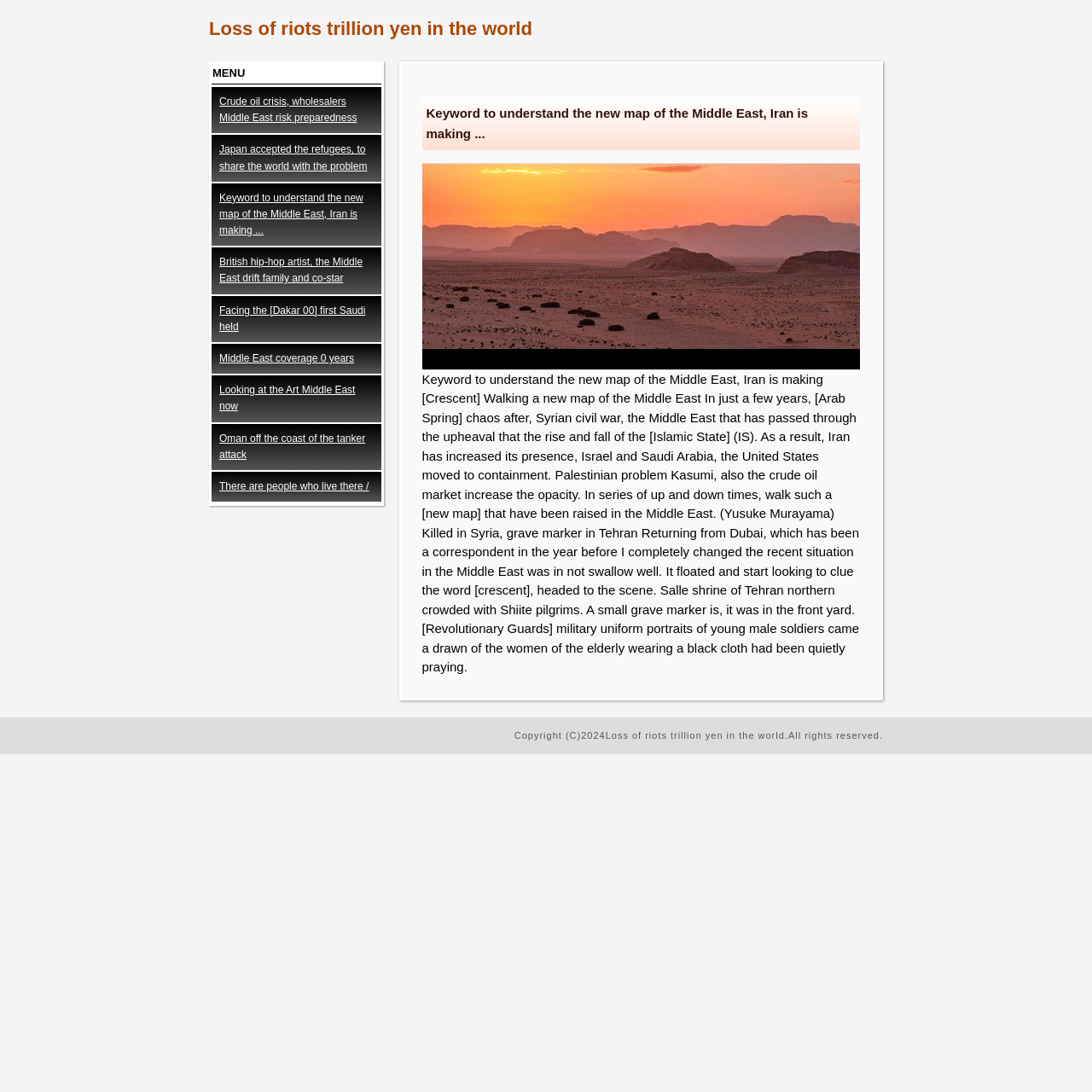Show me the bounding box coordinates of the clickable region to achieve the task as per the instruction: "Click the 'Advanced Search...' link".

None